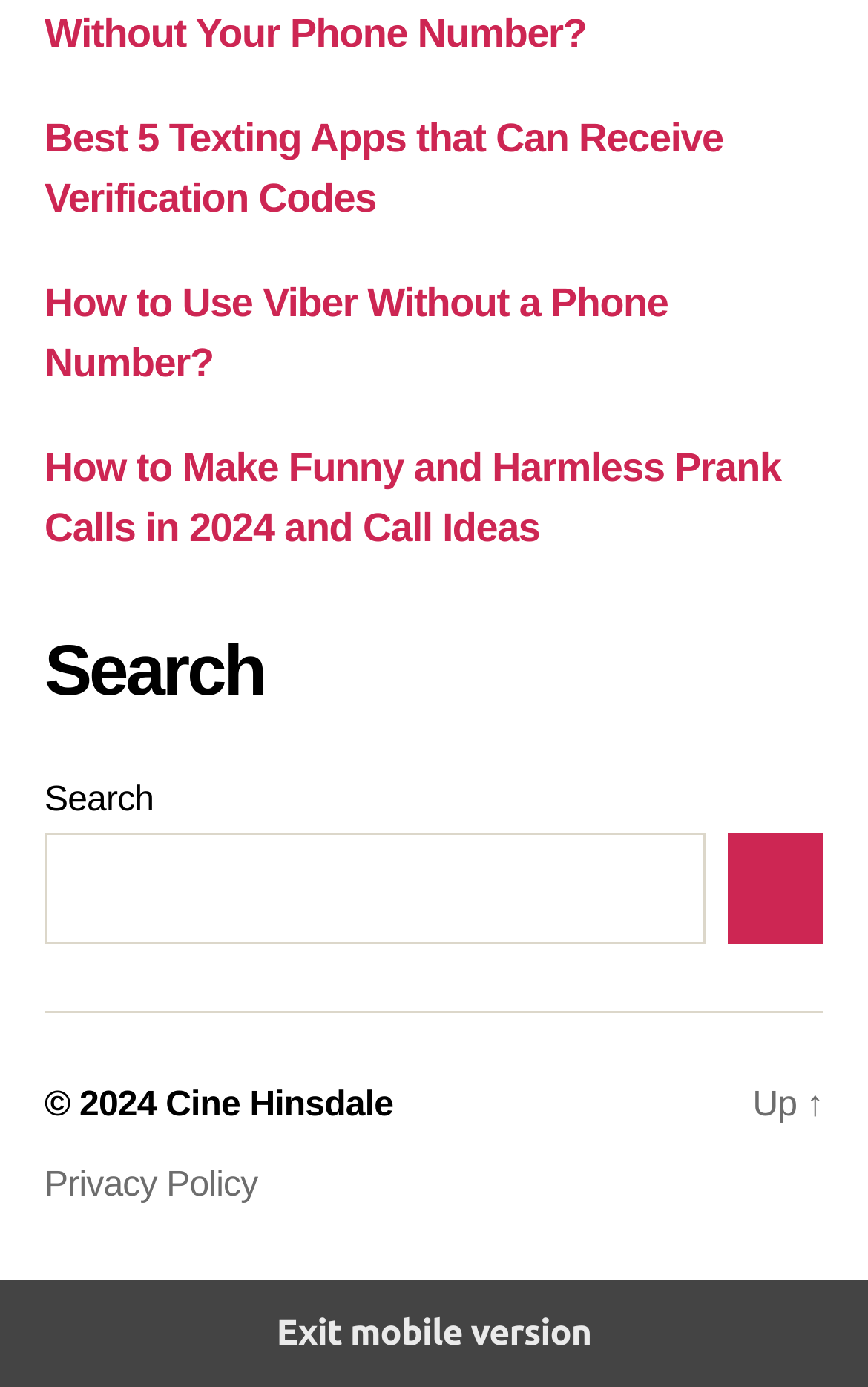Use one word or a short phrase to answer the question provided: 
What is the text of the first link on the webpage?

Best 5 Texting Apps that Can Receive Verification Codes